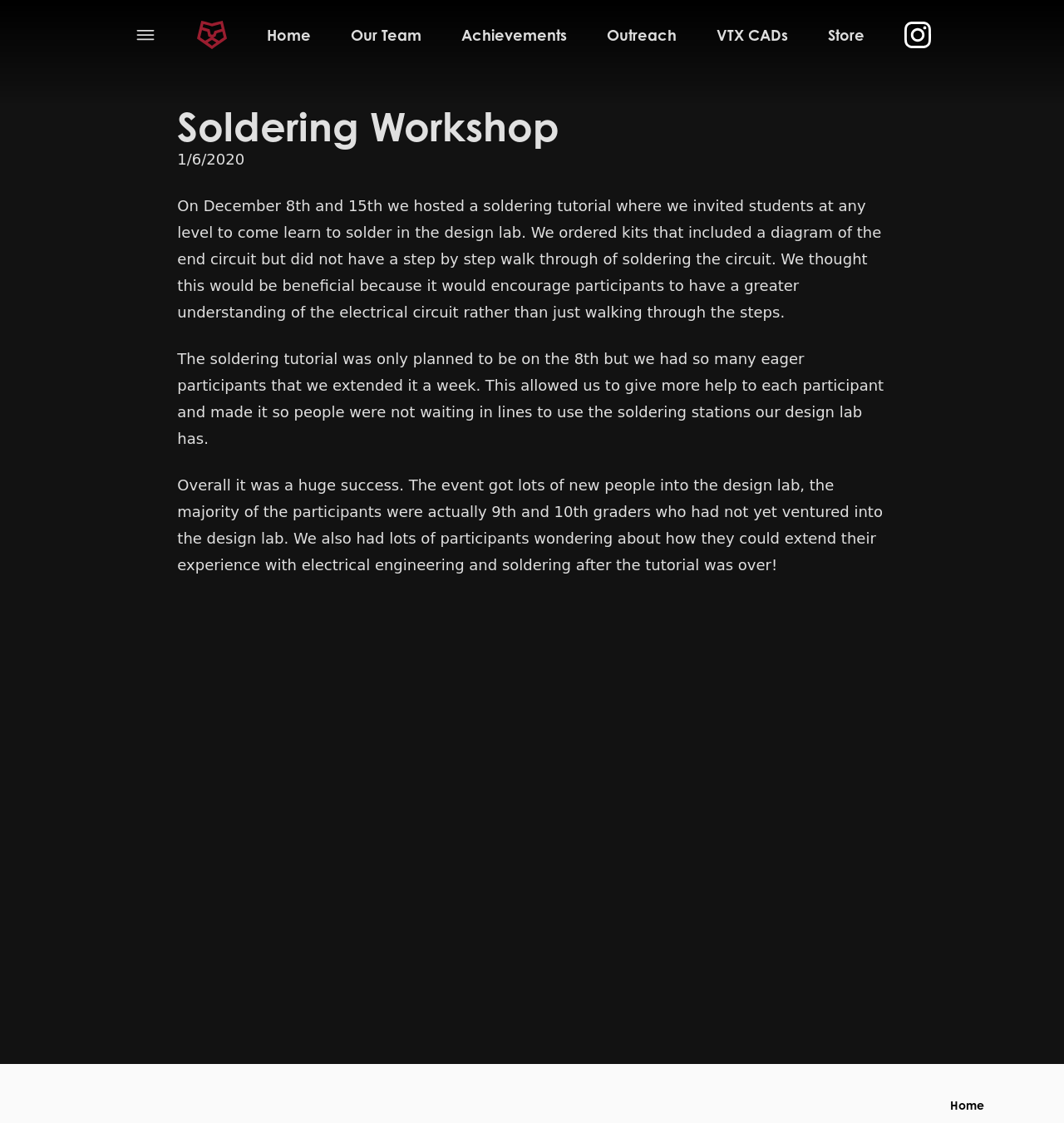Bounding box coordinates are given in the format (top-left x, top-left y, bottom-right x, bottom-right y). All values should be floating point numbers between 0 and 1. Provide the bounding box coordinate for the UI element described as: parent_node: Home aria-label="Instagram Page"

[0.85, 0.019, 0.875, 0.043]